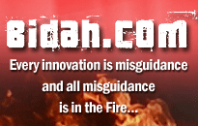Describe the image with as much detail as possible.

The image features a bold and striking graphic associated with the website "BIDAH.COM." Its dramatic red background, symbolizing urgency and warning, is accompanied by flames that enhance the theme of misguidance. Prominently displayed in a distressed white font, the text reads, "Every innovation is misguidance and all misguidance is in the Fire..." This conveys a strong message reflecting a critical stance on new interpretations or practices considered deviations from traditional teachings. The overall design evokes a sense of seriousness about the consequences of innovation in belief systems, inviting viewers to reflect on the implications of change in their doctrines.